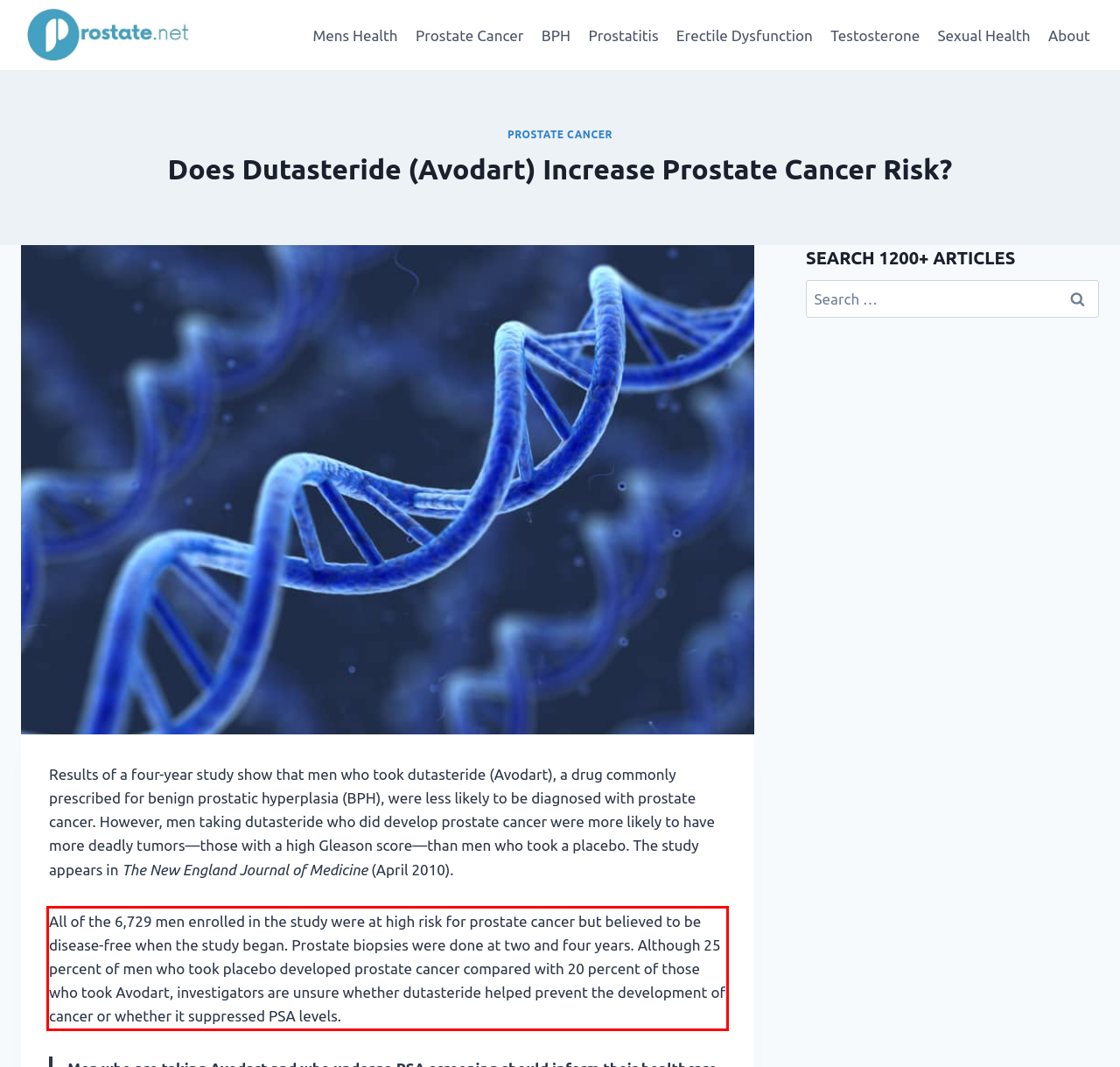Please extract the text content within the red bounding box on the webpage screenshot using OCR.

All of the 6,729 men enrolled in the study were at high risk for prostate cancer but believed to be disease-free when the study began. Prostate biopsies were done at two and four years. Although 25 percent of men who took placebo developed prostate cancer compared with 20 percent of those who took Avodart, investigators are unsure whether dutasteride helped prevent the development of cancer or whether it suppressed PSA levels.